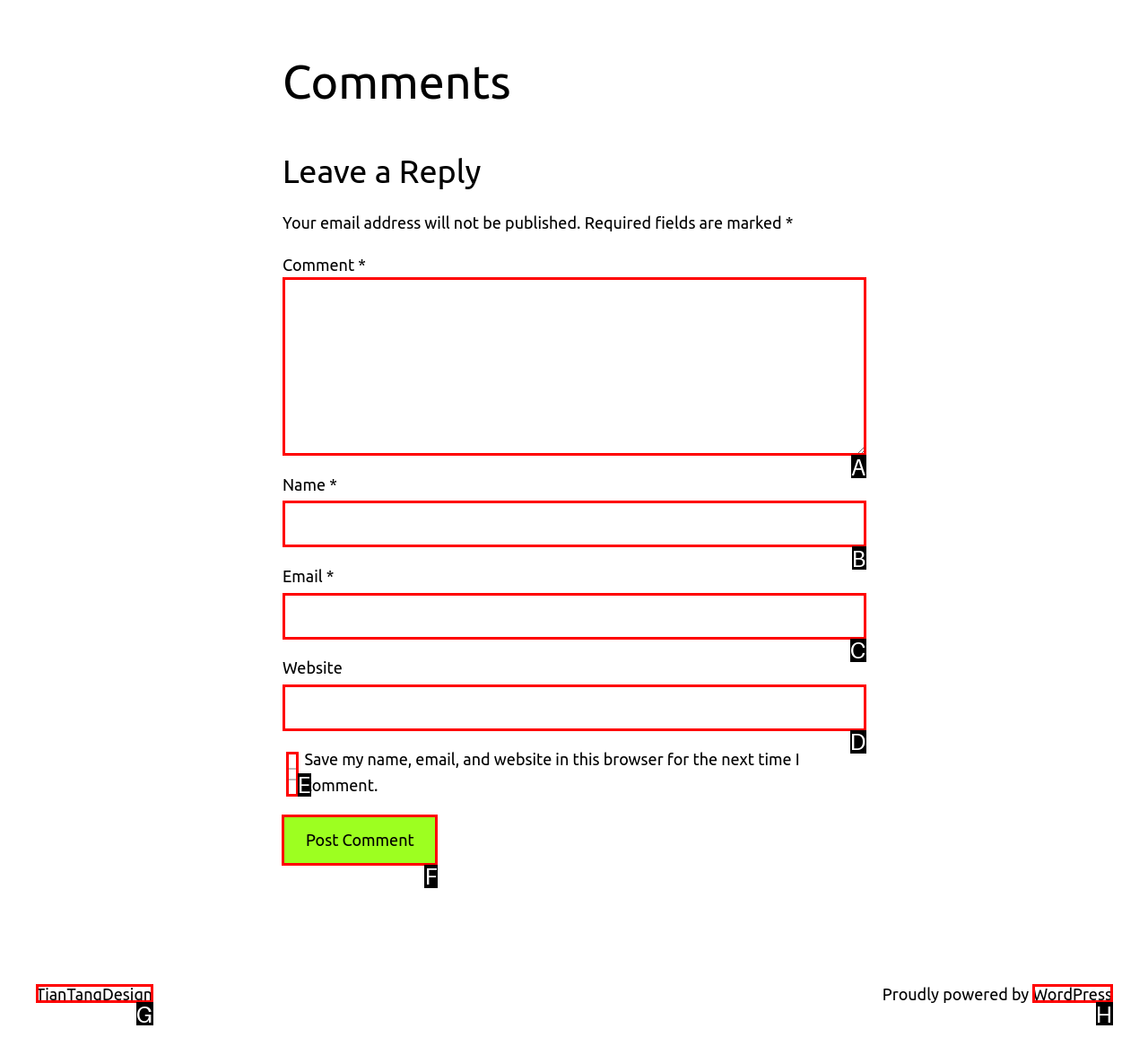Identify the HTML element to select in order to accomplish the following task: Submit your comment
Reply with the letter of the chosen option from the given choices directly.

F